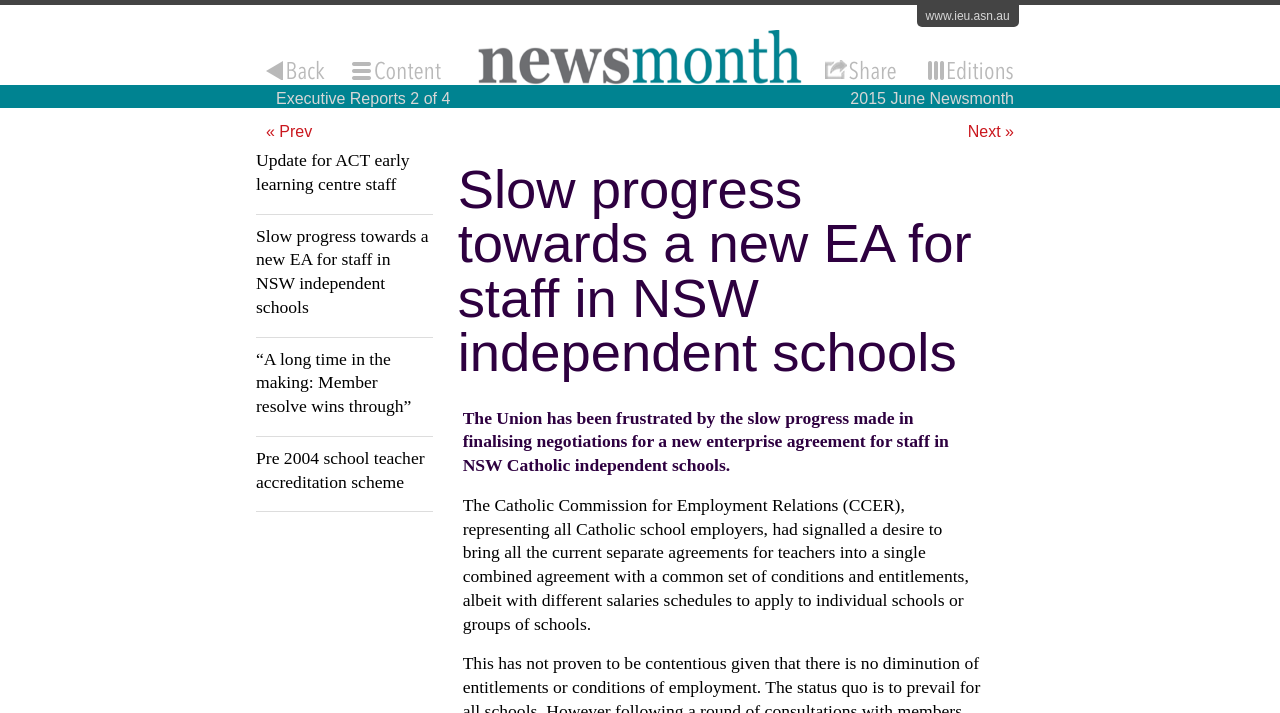Find the bounding box coordinates for the HTML element described as: "« Prev". The coordinates should consist of four float values between 0 and 1, i.e., [left, top, right, bottom].

[0.208, 0.173, 0.244, 0.196]